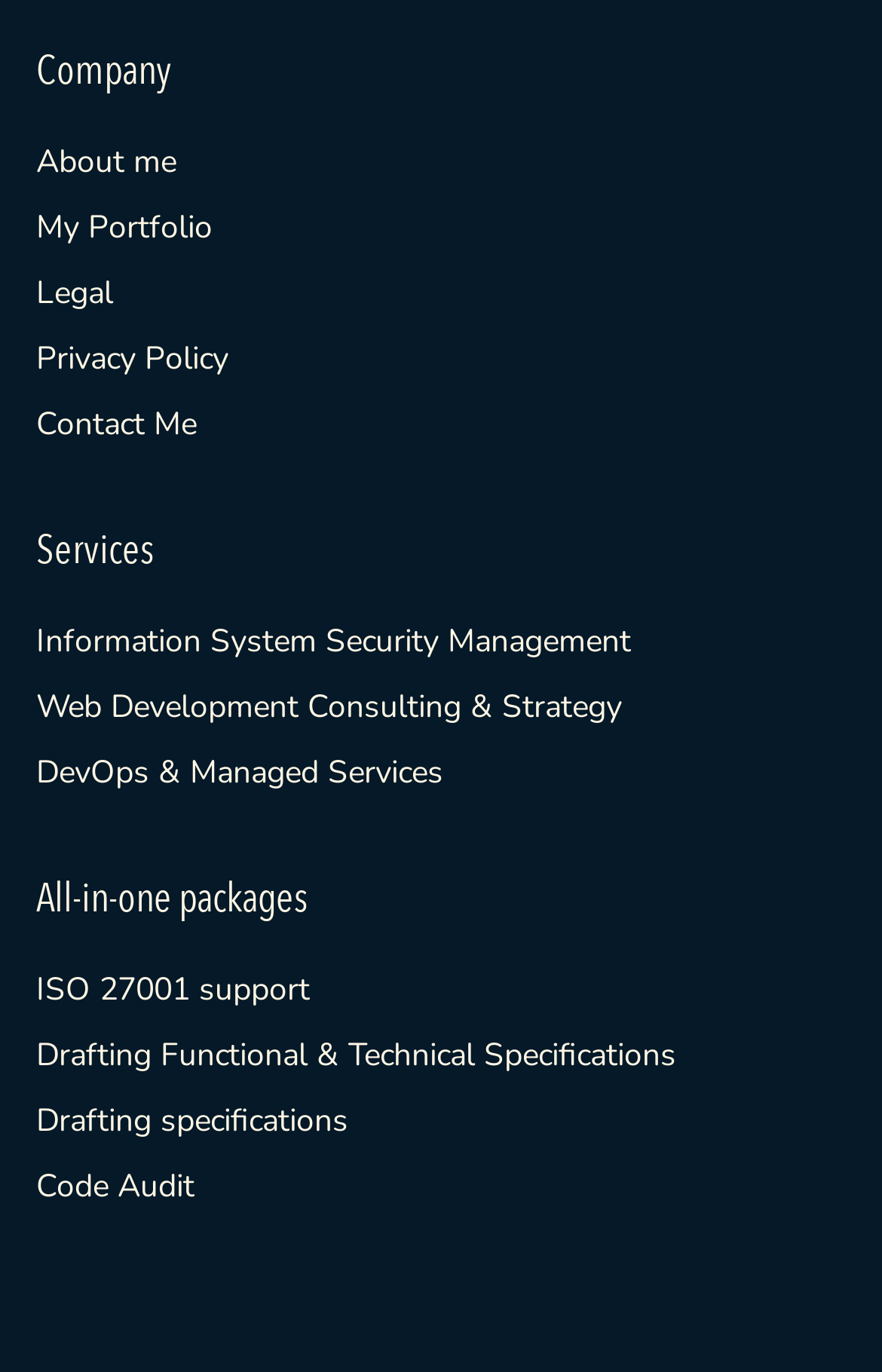Please indicate the bounding box coordinates for the clickable area to complete the following task: "view about me". The coordinates should be specified as four float numbers between 0 and 1, i.e., [left, top, right, bottom].

[0.041, 0.101, 0.2, 0.135]